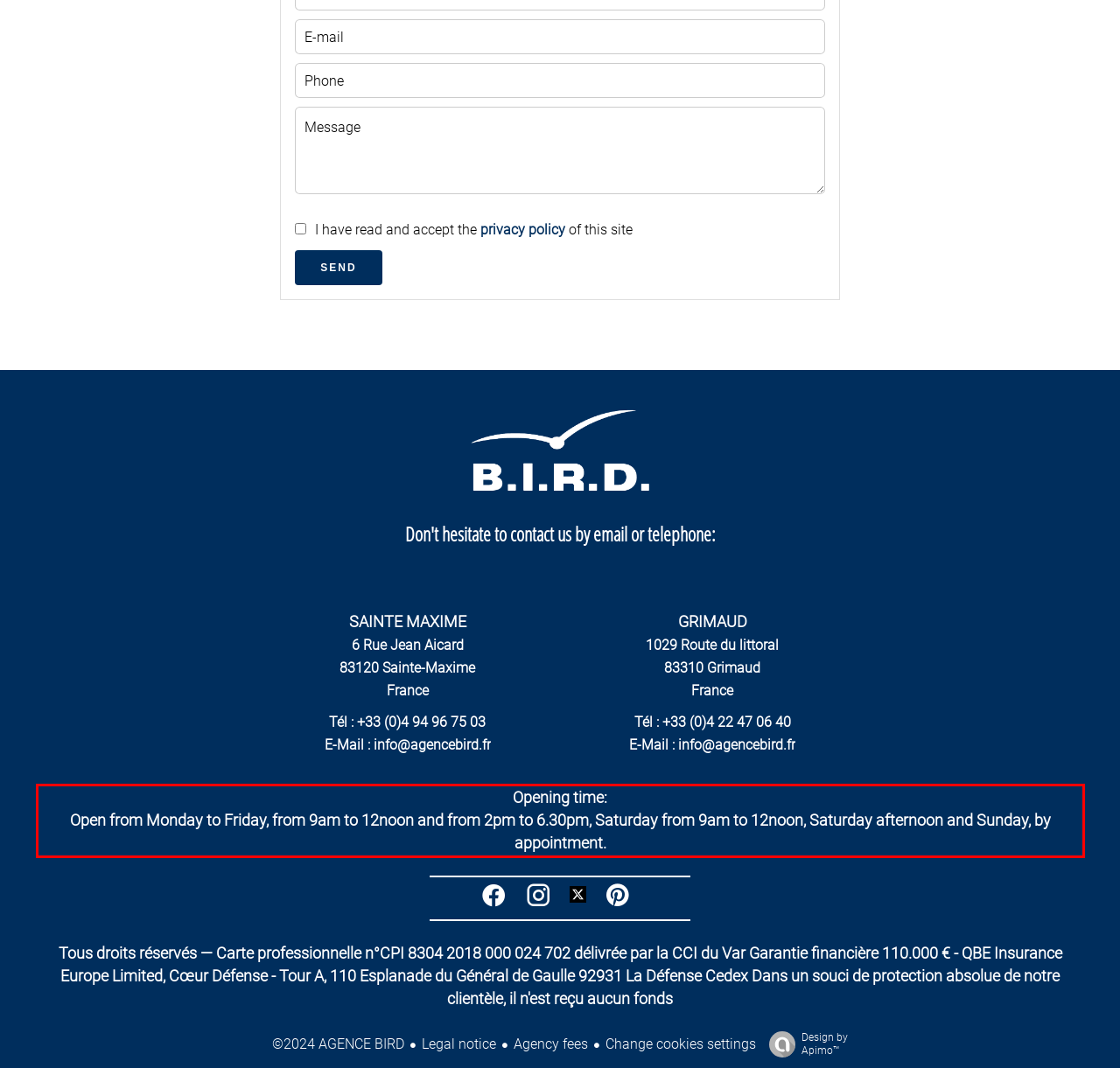You have a webpage screenshot with a red rectangle surrounding a UI element. Extract the text content from within this red bounding box.

Opening time: Open from Monday to Friday, from 9am to 12noon and from 2pm to 6.30pm, Saturday from 9am to 12noon, Saturday afternoon and Sunday, by appointment.